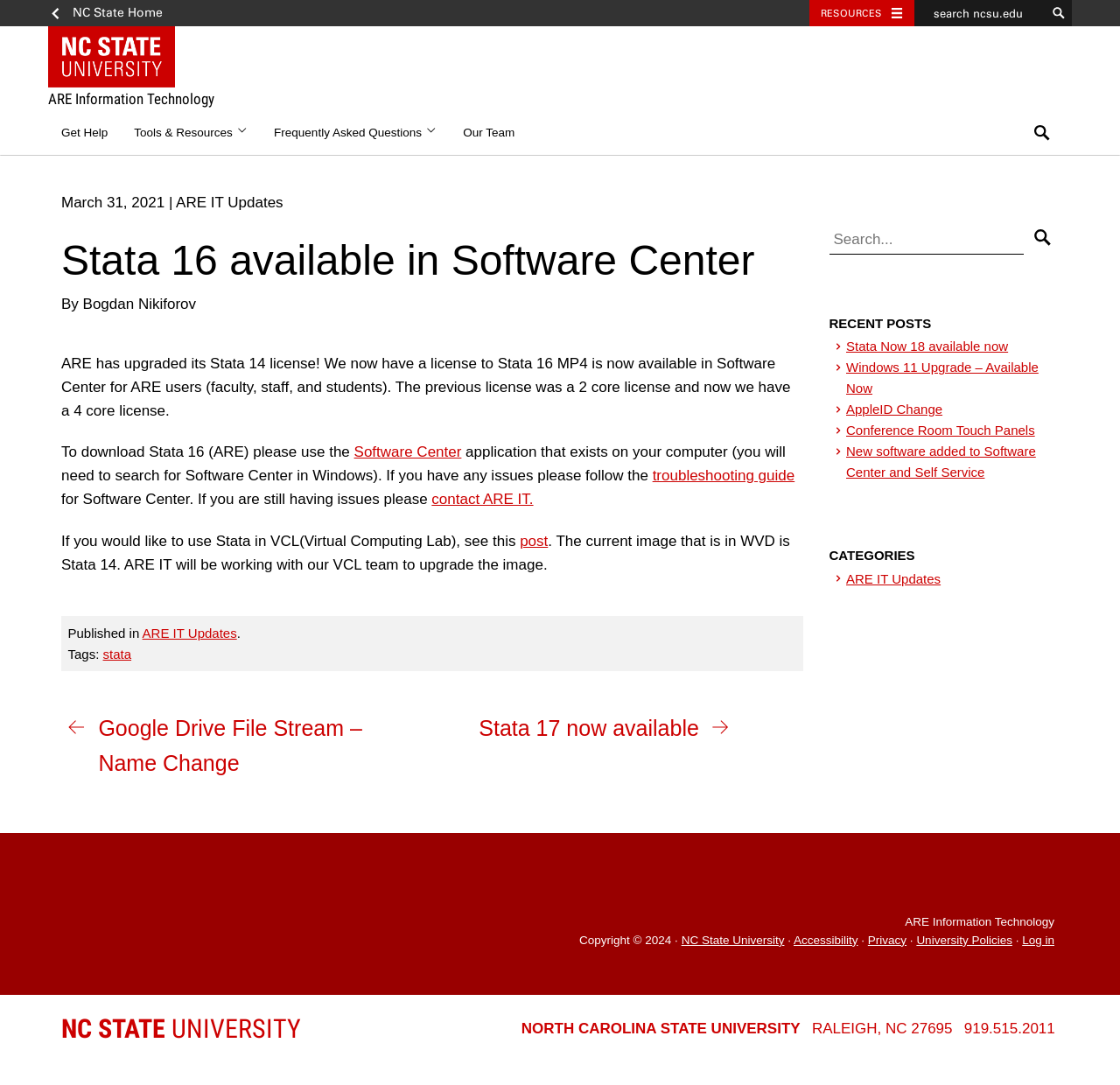Determine the bounding box coordinates for the area that needs to be clicked to fulfill this task: "Check recent posts". The coordinates must be given as four float numbers between 0 and 1, i.e., [left, top, right, bottom].

[0.74, 0.29, 0.945, 0.306]